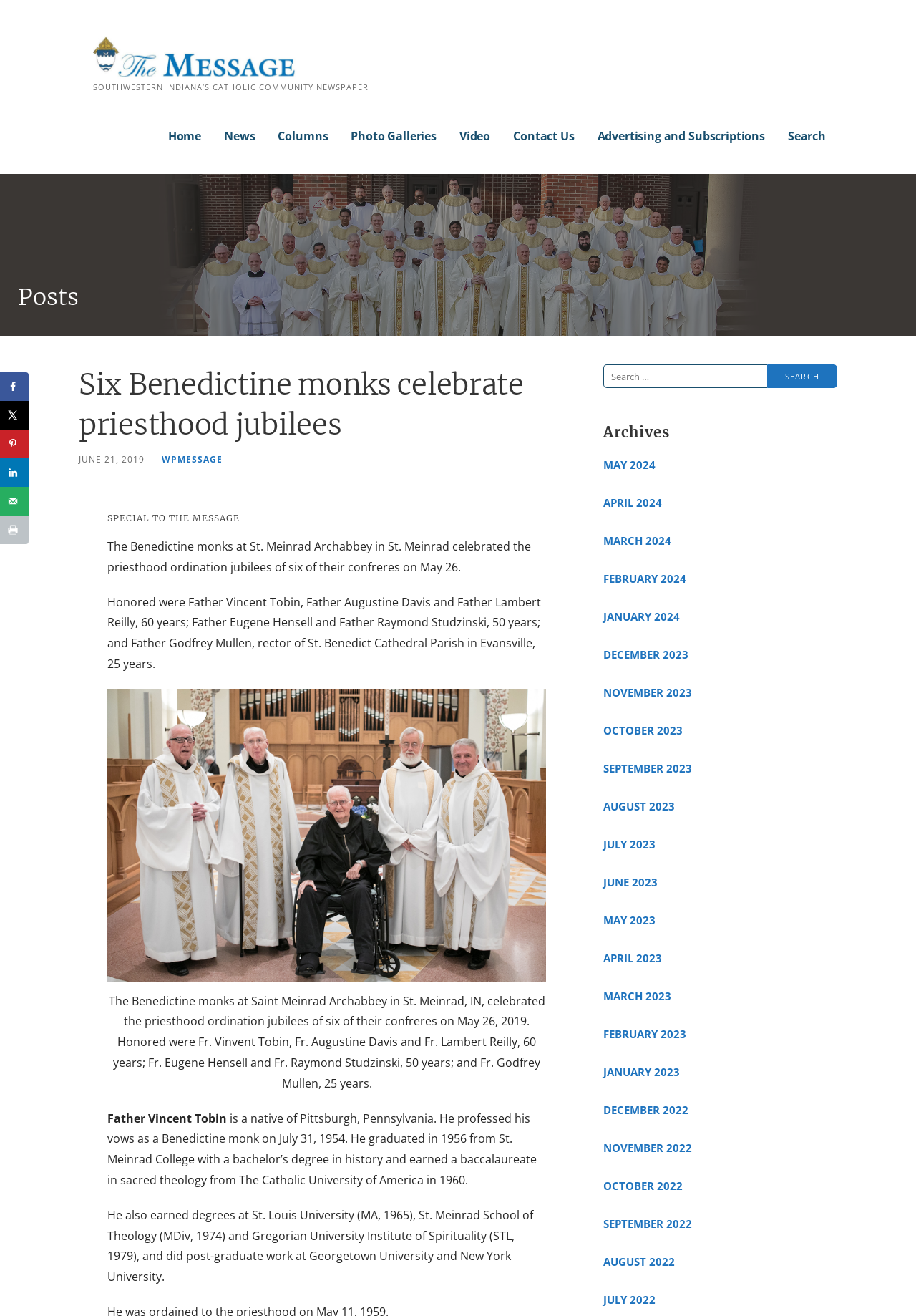Produce a meticulous description of the webpage.

This webpage appears to be a news article from a Catholic community newspaper. At the top, there is a navigation menu with links to various sections of the website, including "Home", "News", "Columns", "Photo Galleries", "Video", "Contact Us", "Advertising and Subscriptions", and "Search". 

Below the navigation menu, there is a heading that reads "Posts" and a subheading that reads "Six Benedictine monks celebrate priesthood jubilees". The article is dated June 21, 2019, and is attributed to "WPMESSAGE". The main content of the article is a celebration of the priesthood ordination jubilees of six Benedictine monks at St. Meinrad Archabbey in St. Meinrad. The article provides a brief description of each monk's background and achievements.

To the right of the article, there is a search bar with a button labeled "Search". Below the search bar, there is an "Archives" section with links to past issues of the newspaper, organized by month and year.

On the left side of the page, there is a social sharing sidebar with links to share the article on Facebook, X, LinkedIn, and via email, as well as a button to save the article to Pinterest and a link to print the webpage.